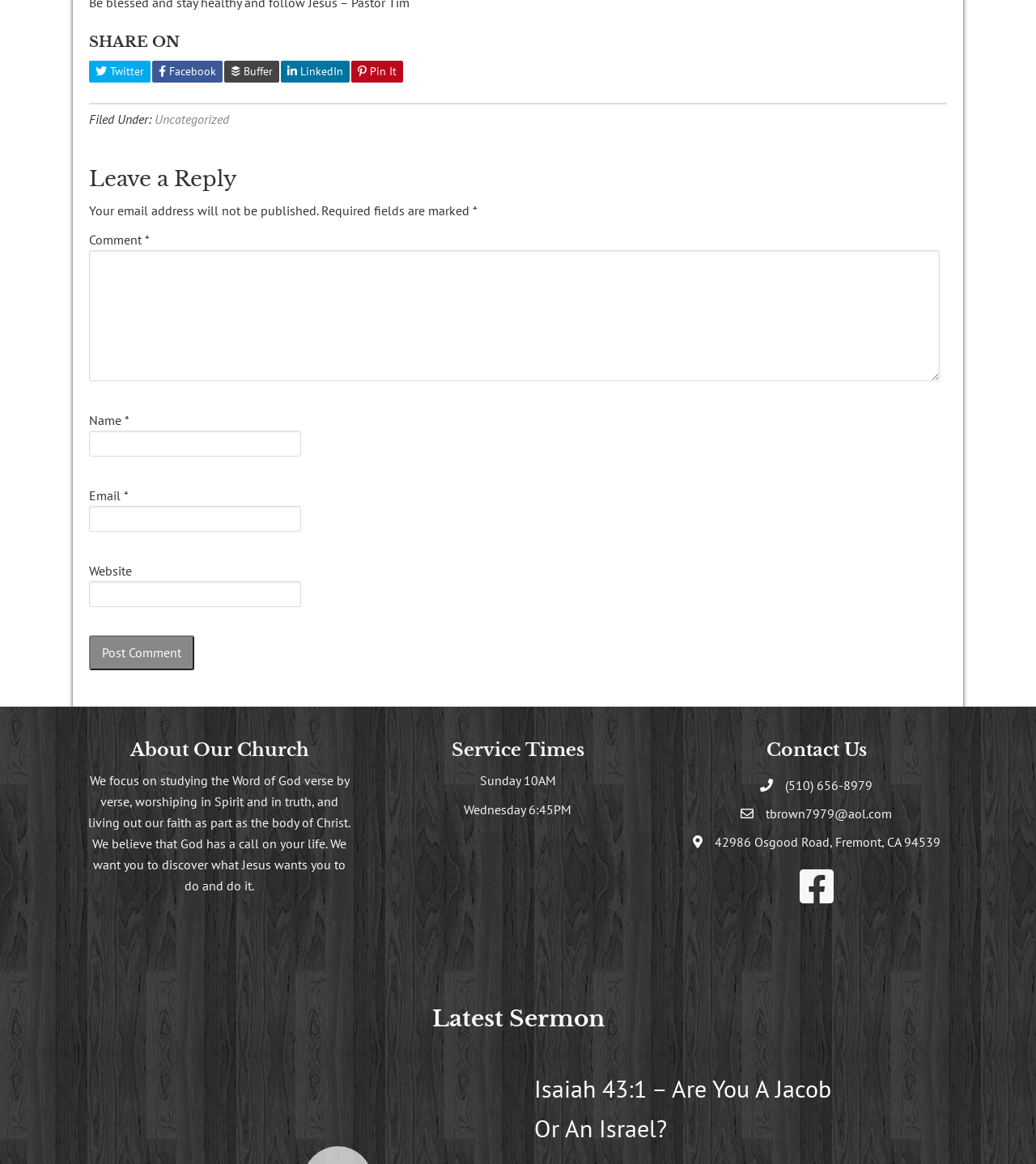What is the focus of the church?
Provide a detailed answer to the question using information from the image.

The 'About Our Church' section states that the church focuses on studying the Word of God verse by verse, worshiping in Spirit and in truth, and living out their faith as part of the body of Christ, which suggests that the focus of the church is on biblical studies and spiritual growth.